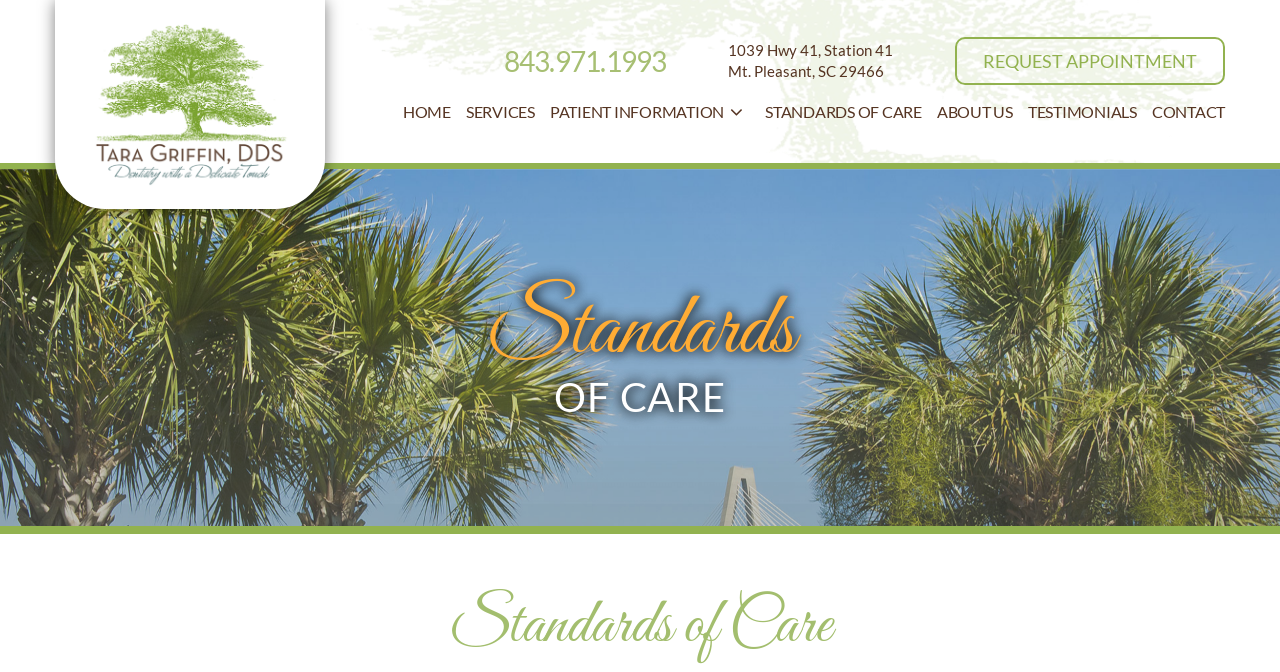Articulate a detailed summary of the webpage's content and design.

The webpage is about Dr. Tara Griffin, a local dentist, and her standards of care. At the top left corner, there is a logo image with a link to the homepage. Below the logo, there are three links: a phone number, an address, and a "REQUEST APPOINTMENT" button. 

To the right of the logo, there is a navigation menu with seven links: "HOME", "SERVICES", "PATIENT INFORMATION" with an icon, "STANDARDS OF CARE", "ABOUT US", "TESTIMONIALS", and "CONTACT". 

The main content of the page is divided into two sections. The first section has a heading "Standards OF CARE" at the top, and the second section has a heading "Standards of Care" at the bottom.